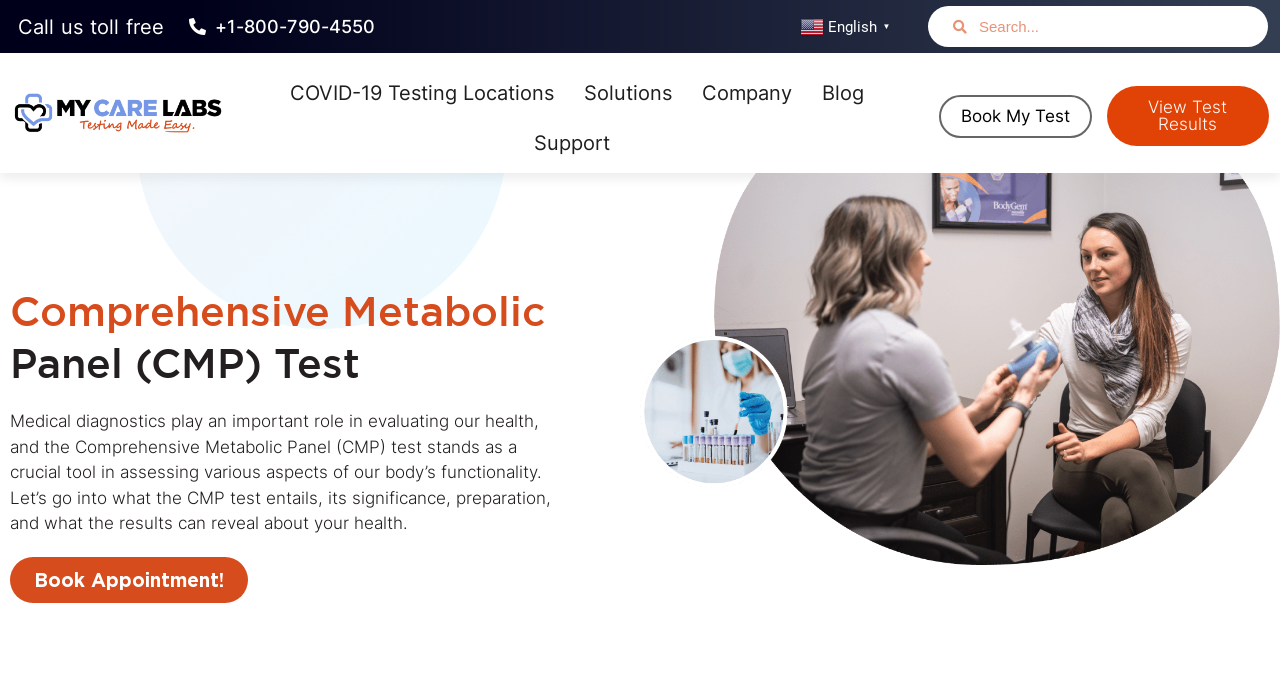Based on the description "parent_node: Search name="s" placeholder="Search..."", find the bounding box of the specified UI element.

[0.755, 0.027, 0.981, 0.052]